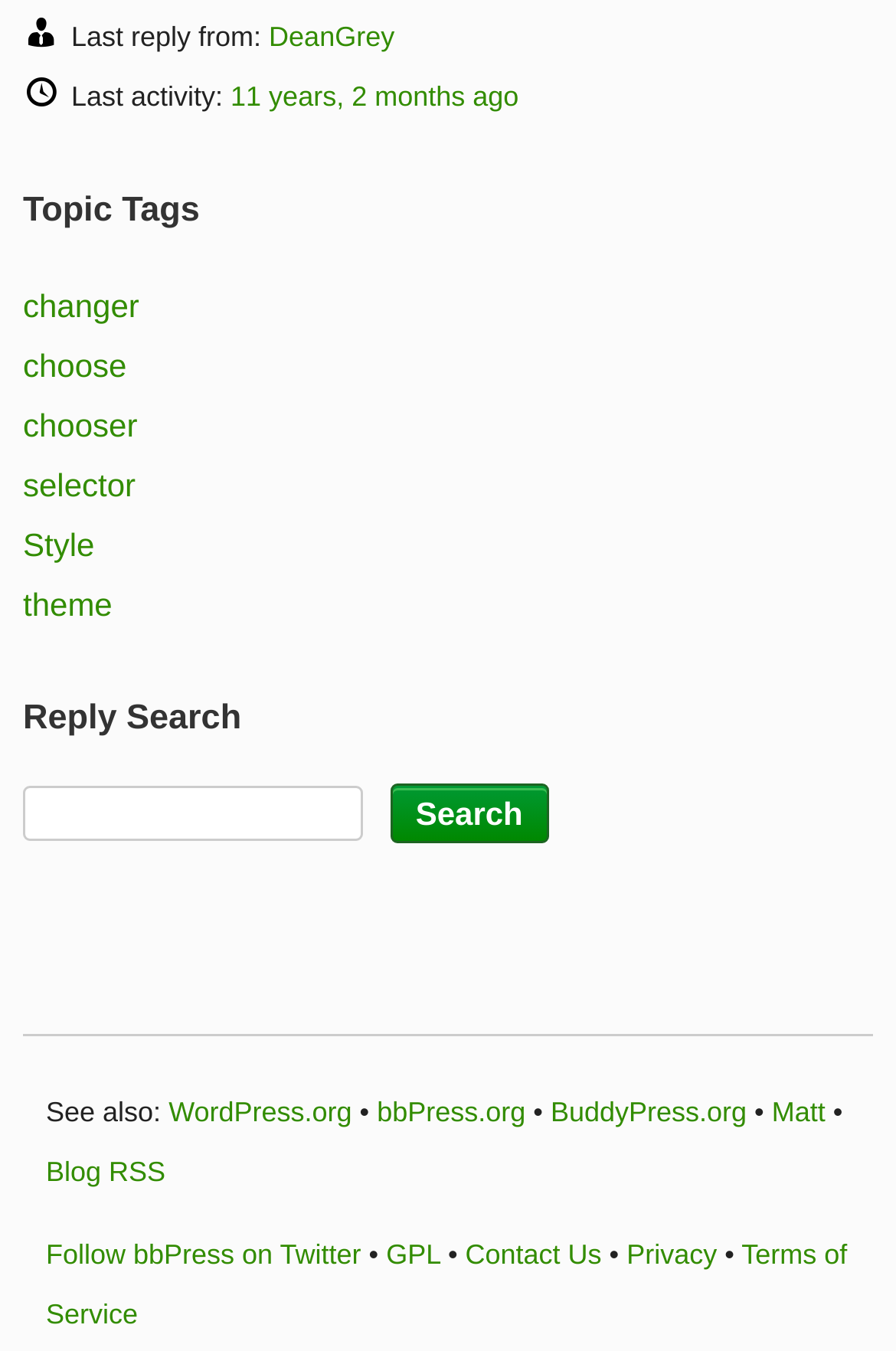Please identify the bounding box coordinates of the clickable element to fulfill the following instruction: "Search for a reply". The coordinates should be four float numbers between 0 and 1, i.e., [left, top, right, bottom].

[0.026, 0.581, 0.405, 0.622]